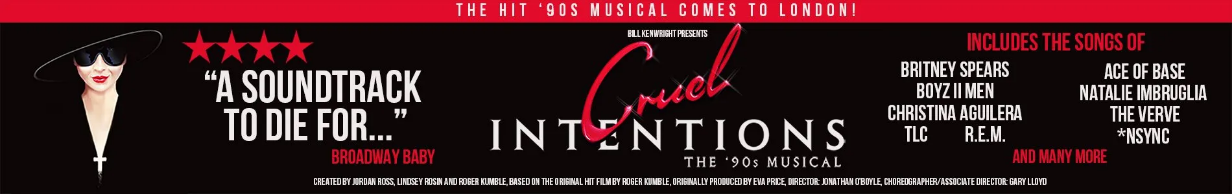What is the title of the musical?
From the image, provide a succinct answer in one word or a short phrase.

Cruel Intentions